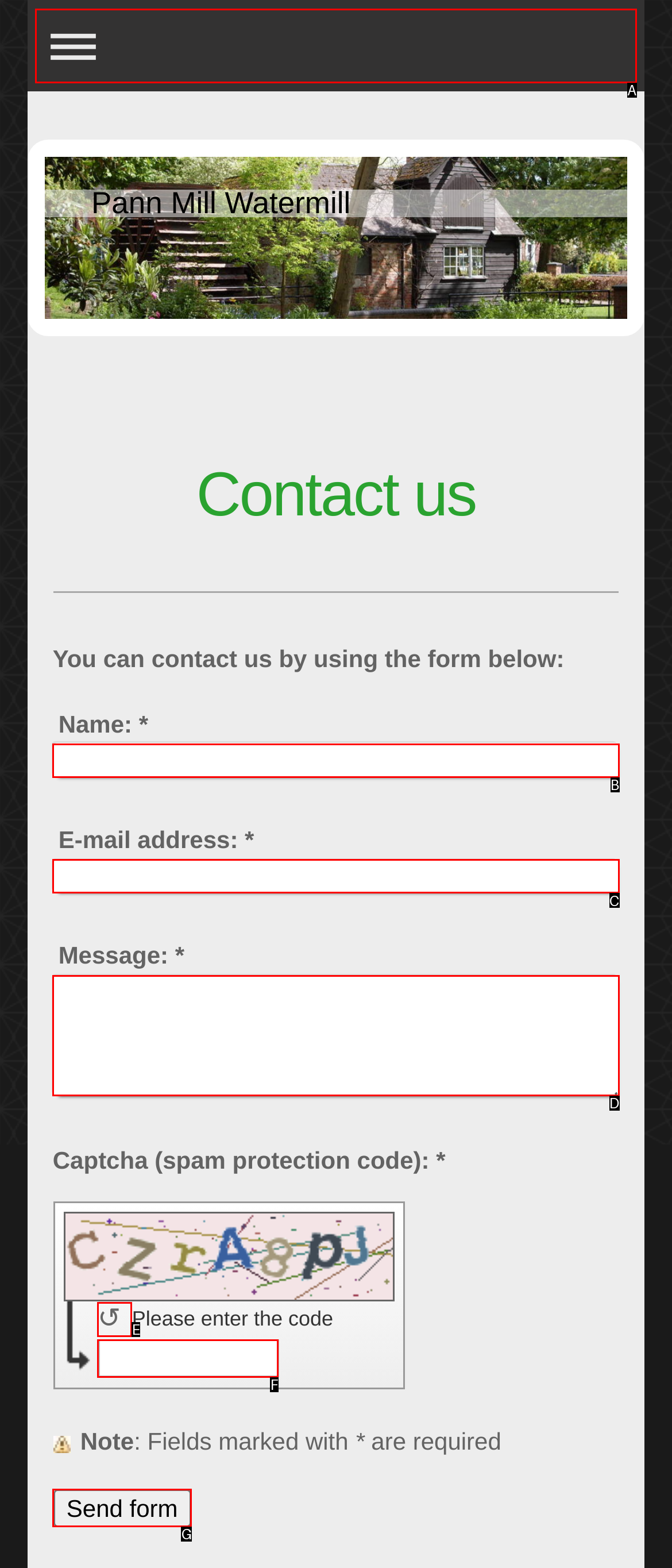Identify the UI element described as: parent_node: E-mail address: * name="mod-form-4844131-text-950783"
Answer with the option's letter directly.

C